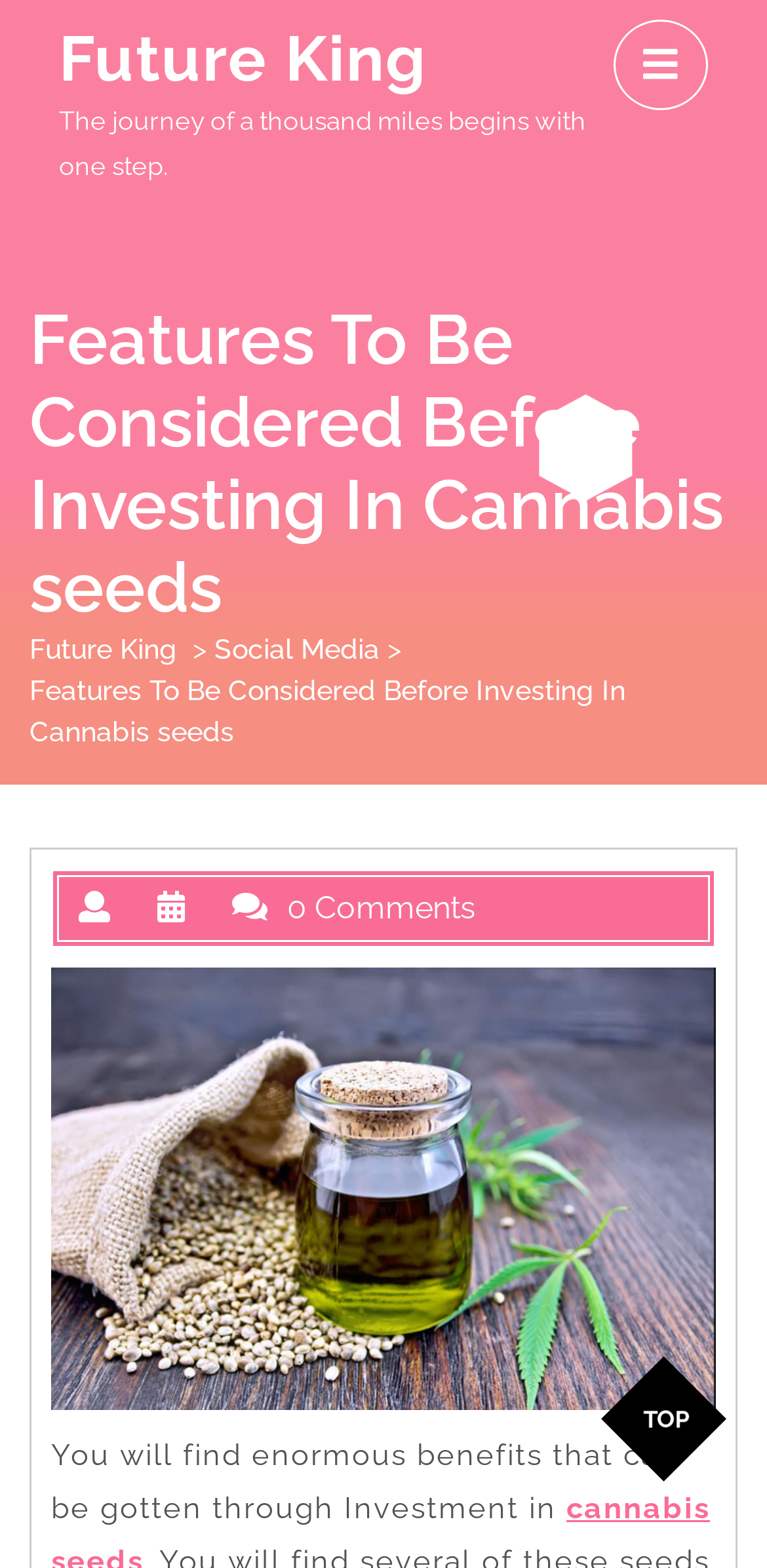Using the provided element description: "Open Menu", determine the bounding box coordinates of the corresponding UI element in the screenshot.

[0.8, 0.013, 0.923, 0.07]